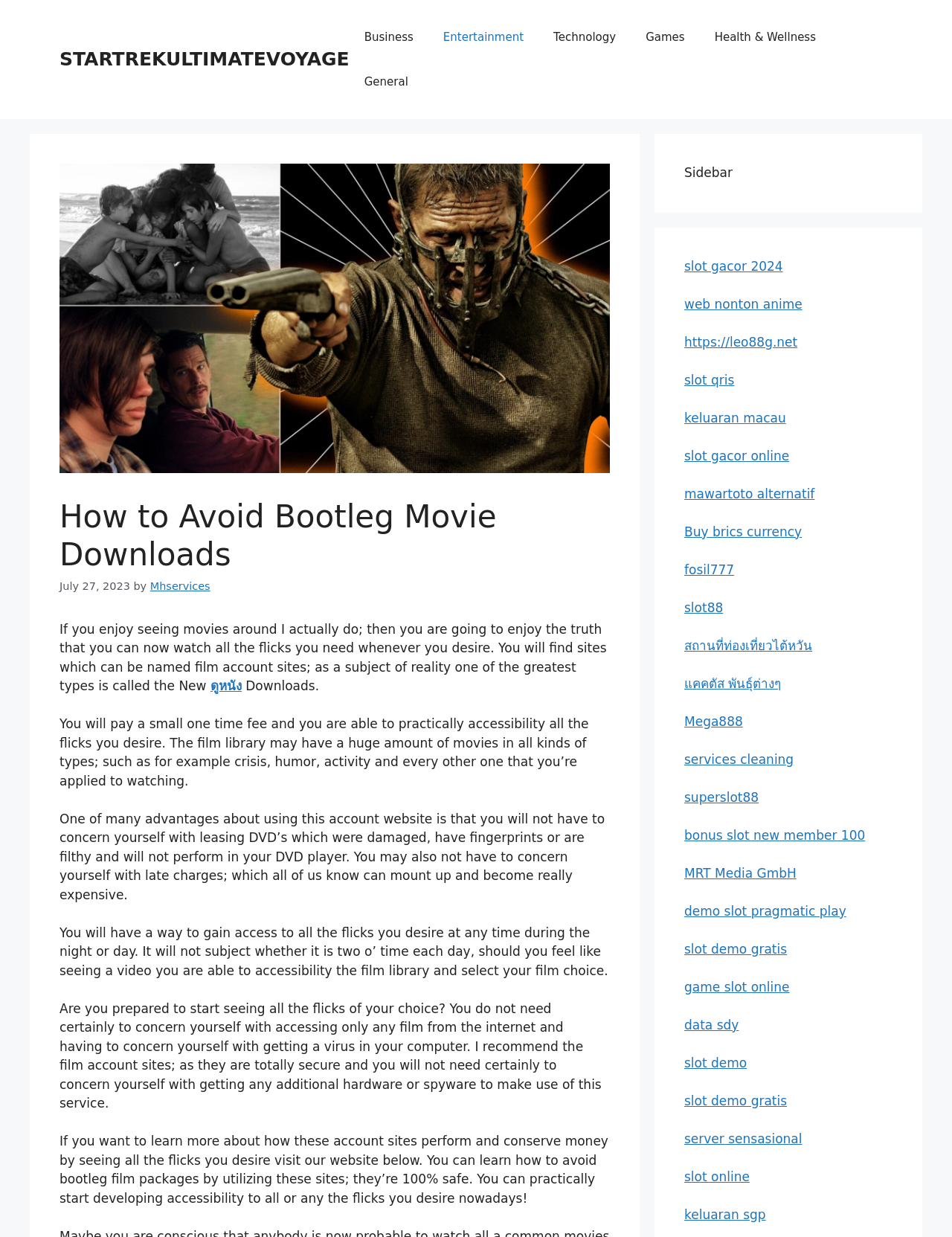What type of movies can be accessed on film account sites?
We need a detailed and meticulous answer to the question.

According to the webpage, film account sites offer a huge library of movies in various genres, including crisis, comedy, action, and others. This suggests that users can access a wide range of movies, catering to different tastes and preferences.